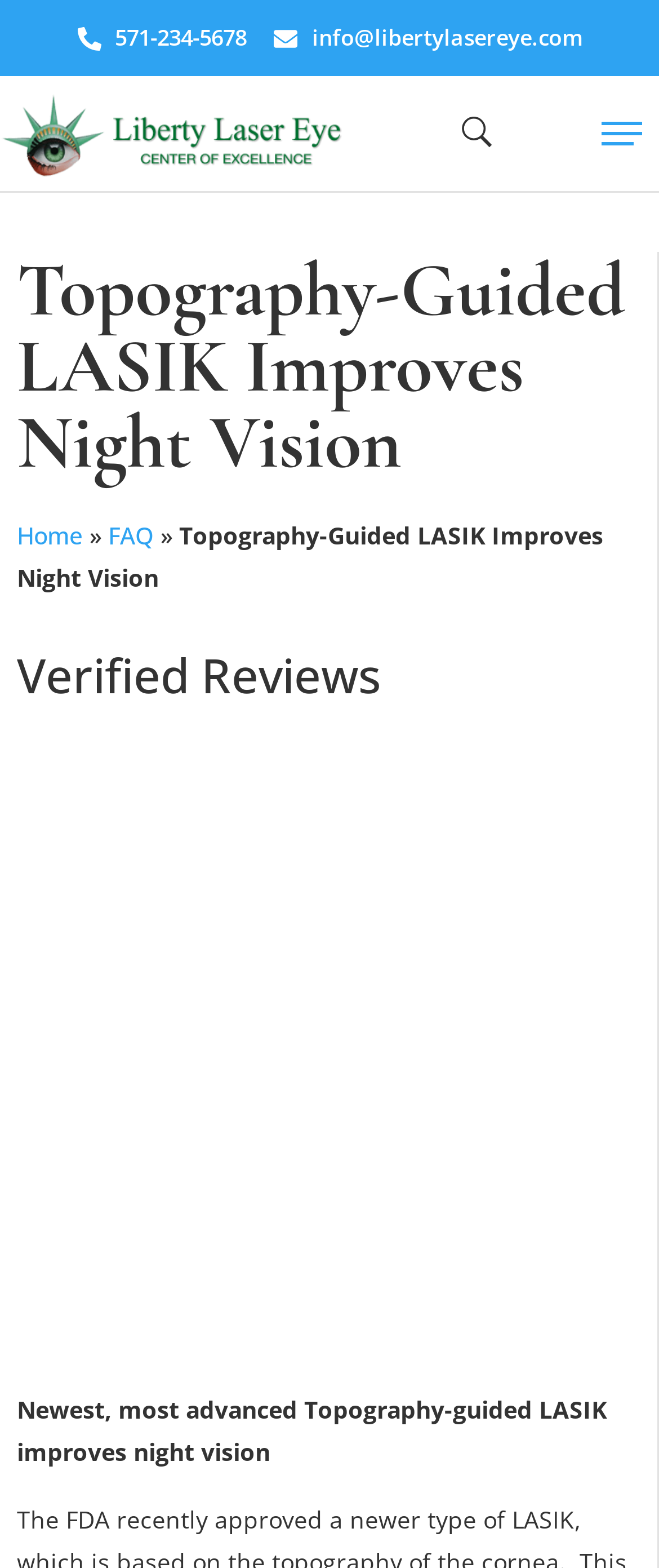Extract the top-level heading from the webpage and provide its text.

Topography-Guided LASIK Improves Night Vision